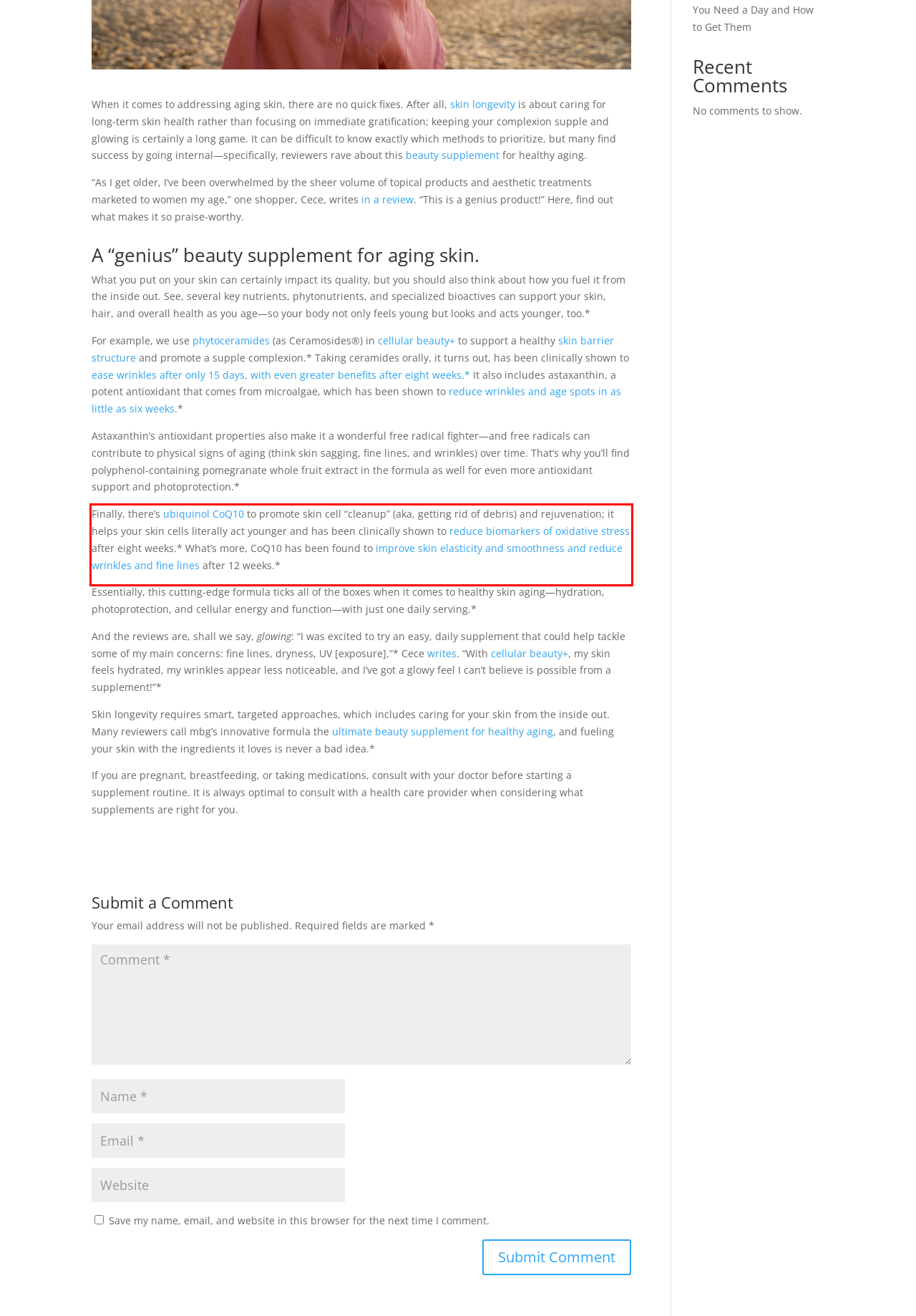With the given screenshot of a webpage, locate the red rectangle bounding box and extract the text content using OCR.

Finally, there’s ubiquinol CoQ10 to promote skin cell “cleanup” (aka, getting rid of debris) and rejuvenation; it helps your skin cells literally act younger and has been clinically shown to reduce biomarkers of oxidative stress after eight weeks.* What’s more, CoQ10 has been found to improve skin elasticity and smoothness and reduce wrinkles and fine lines after 12 weeks.*